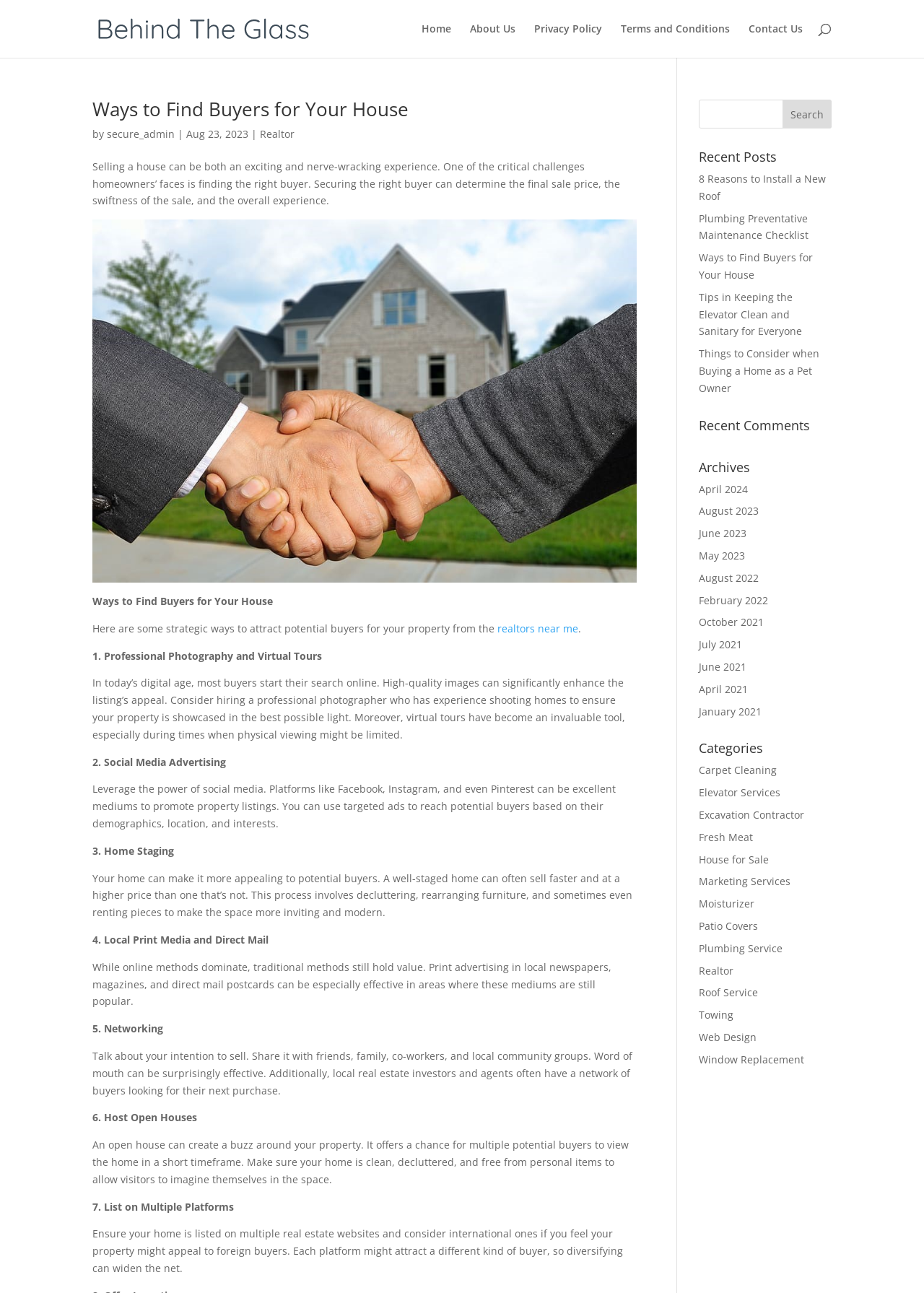How many ways to find buyers for your house are mentioned in the article?
Based on the image, answer the question with as much detail as possible.

I counted the number of ways to find buyers for your house mentioned in the article by looking at the list of points starting from '1. Professional Photography and Virtual Tours' to '7. List on Multiple Platforms'.